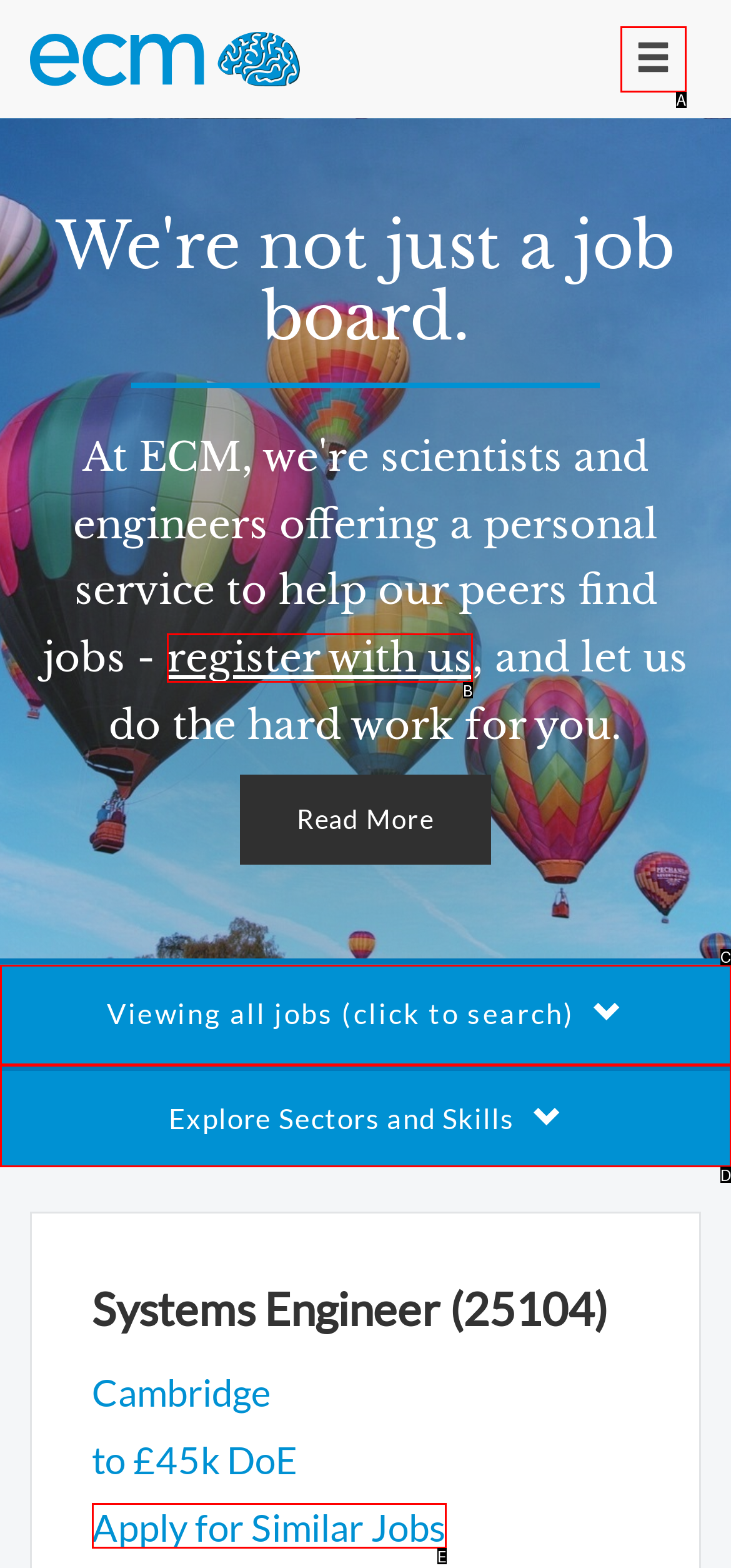Determine the option that best fits the description: Apply for Similar Jobs
Reply with the letter of the correct option directly.

E